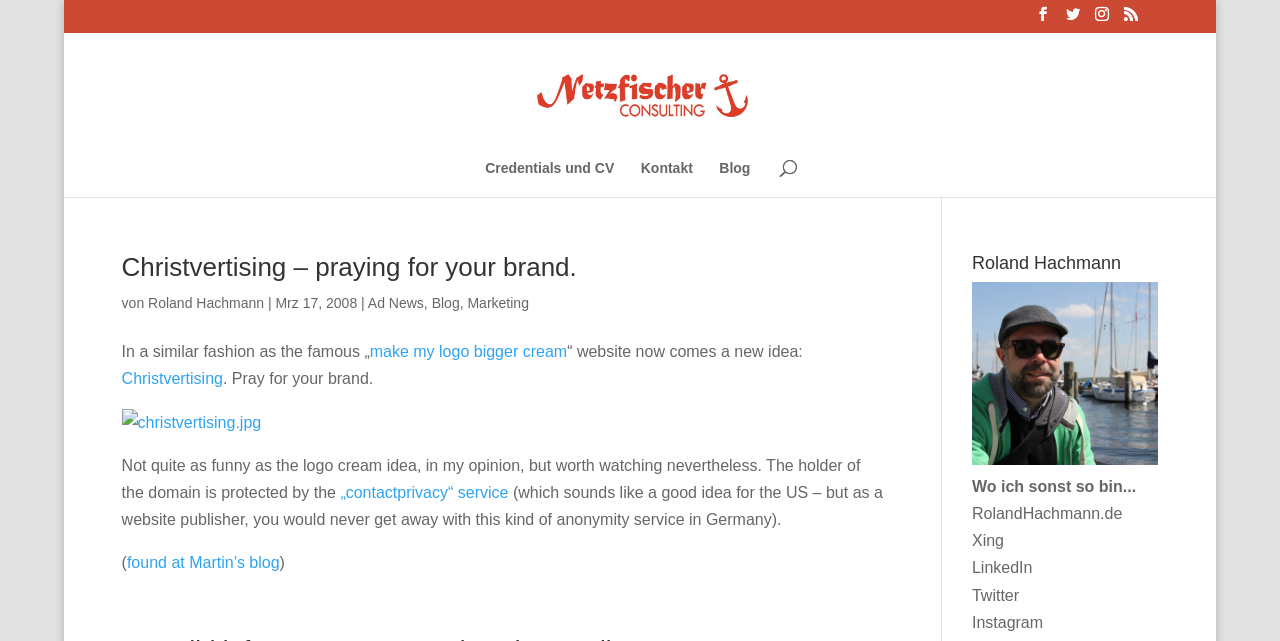Identify the bounding box coordinates for the element that needs to be clicked to fulfill this instruction: "Follow Roland Hachmann on Twitter". Provide the coordinates in the format of four float numbers between 0 and 1: [left, top, right, bottom].

[0.759, 0.915, 0.796, 0.942]